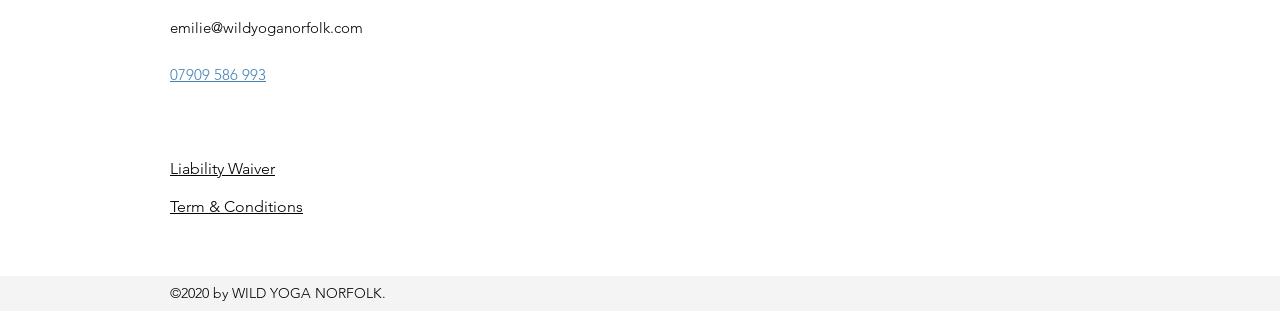Provide your answer in a single word or phrase: 
What is the email address provided?

emilie@wildyoganorfolk.com